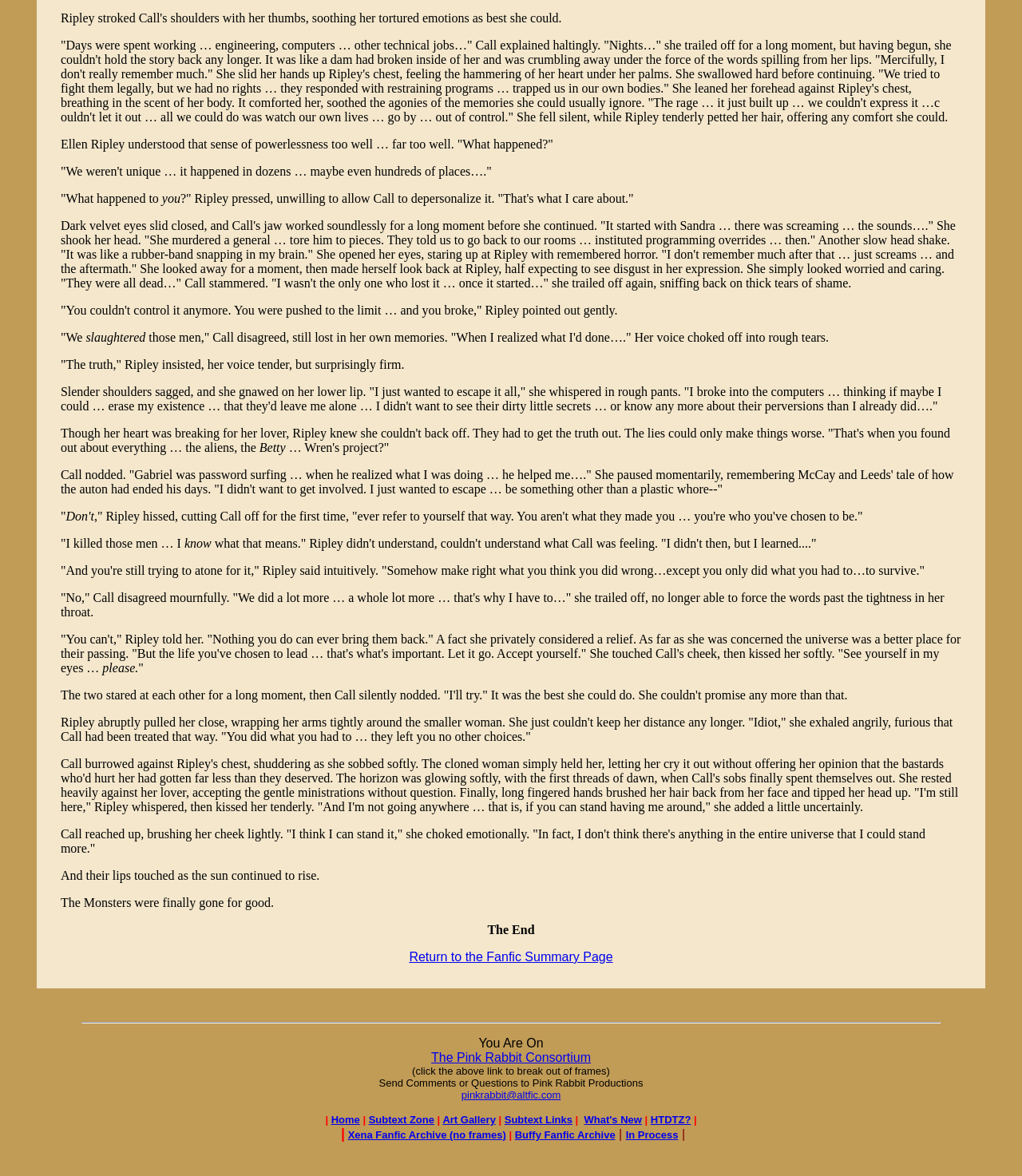How many links are there in the webpage? Refer to the image and provide a one-word or short phrase answer.

13